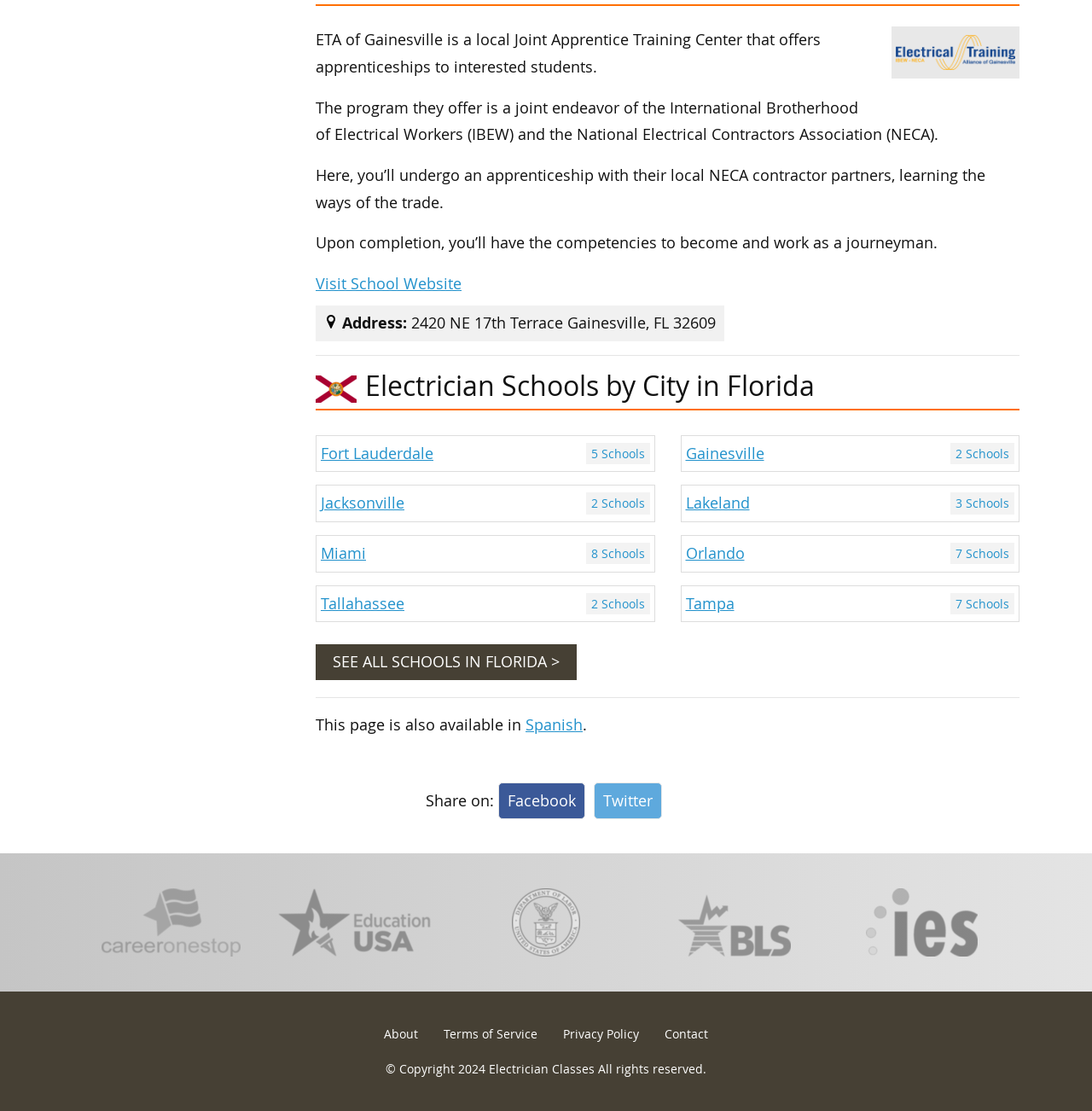What is the language option available on this page?
Using the image, answer in one word or phrase.

Spanish